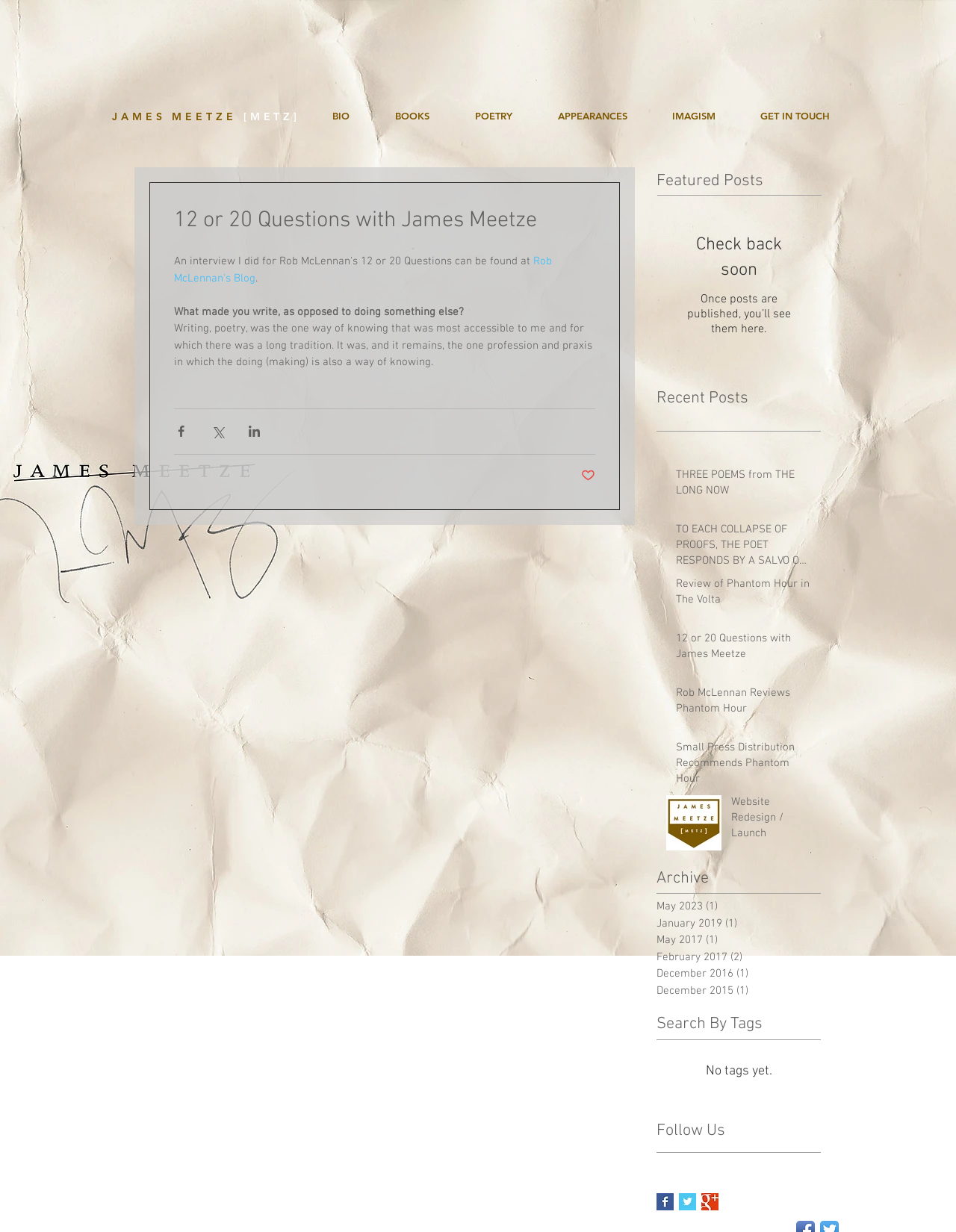Identify the bounding box for the UI element specified in this description: "aria-label="Twitter Basic Square"". The coordinates must be four float numbers between 0 and 1, formatted as [left, top, right, bottom].

[0.71, 0.969, 0.728, 0.982]